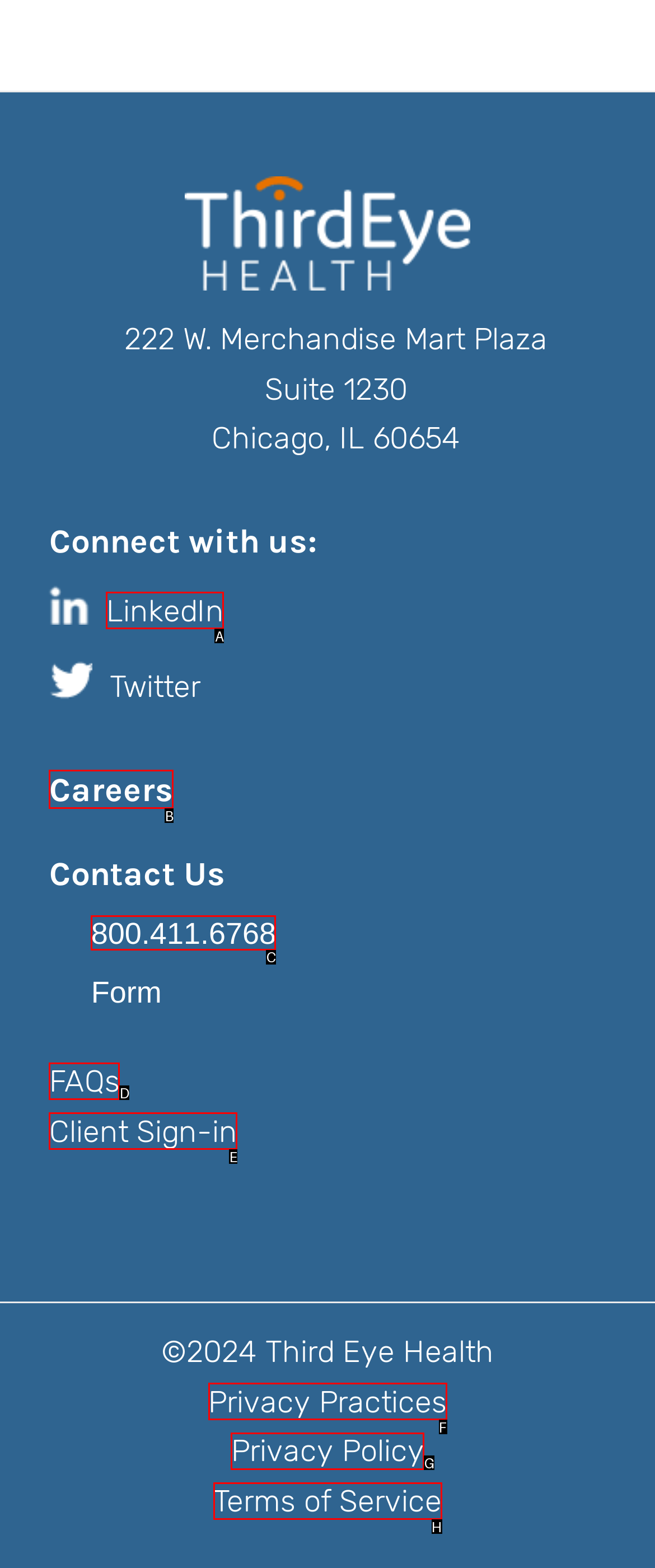Based on the task: Contact Us through phone, which UI element should be clicked? Answer with the letter that corresponds to the correct option from the choices given.

C